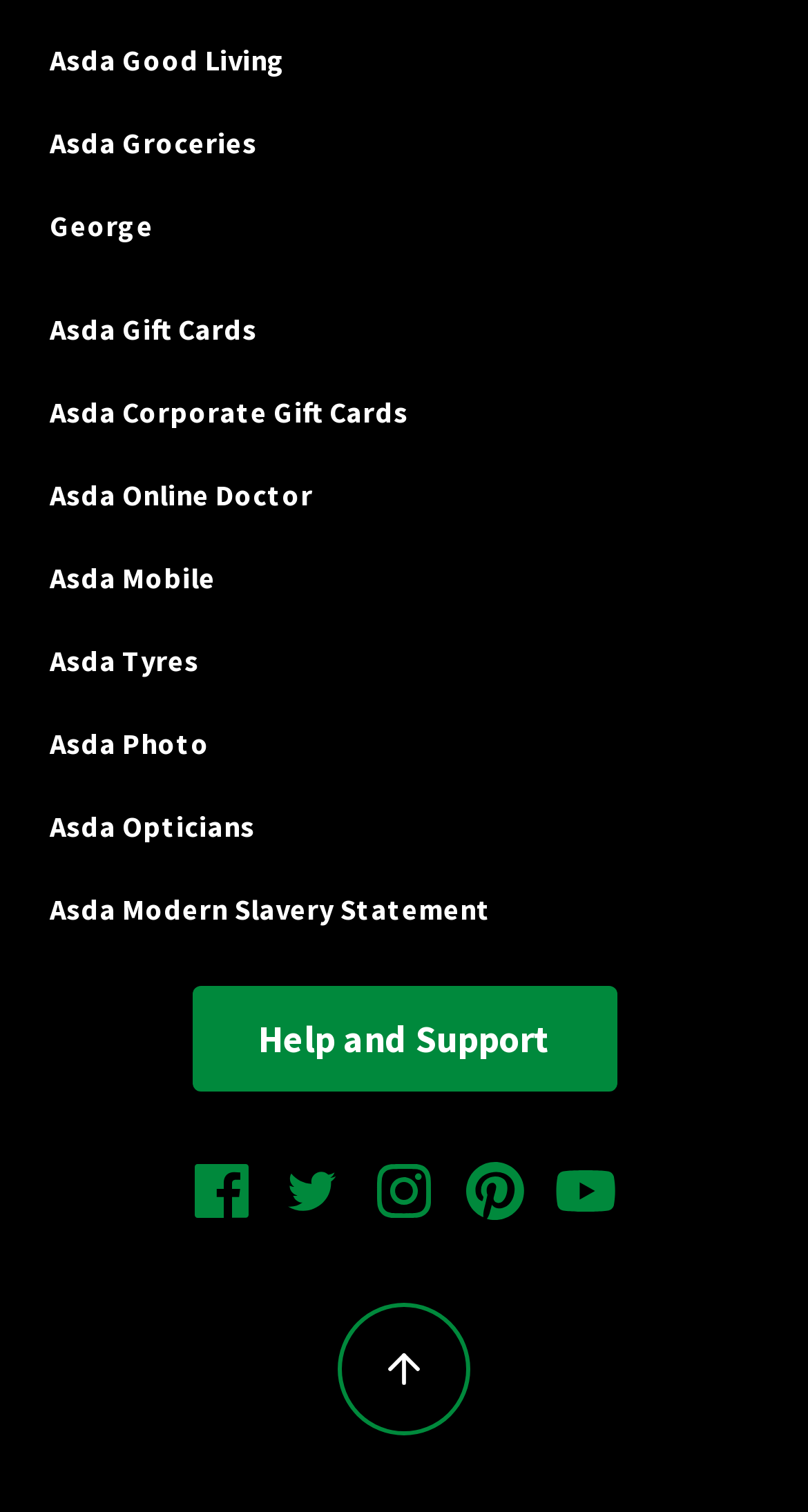Please specify the coordinates of the bounding box for the element that should be clicked to carry out this instruction: "Explore Asda Online Doctor". The coordinates must be four float numbers between 0 and 1, formatted as [left, top, right, bottom].

[0.062, 0.315, 0.387, 0.34]